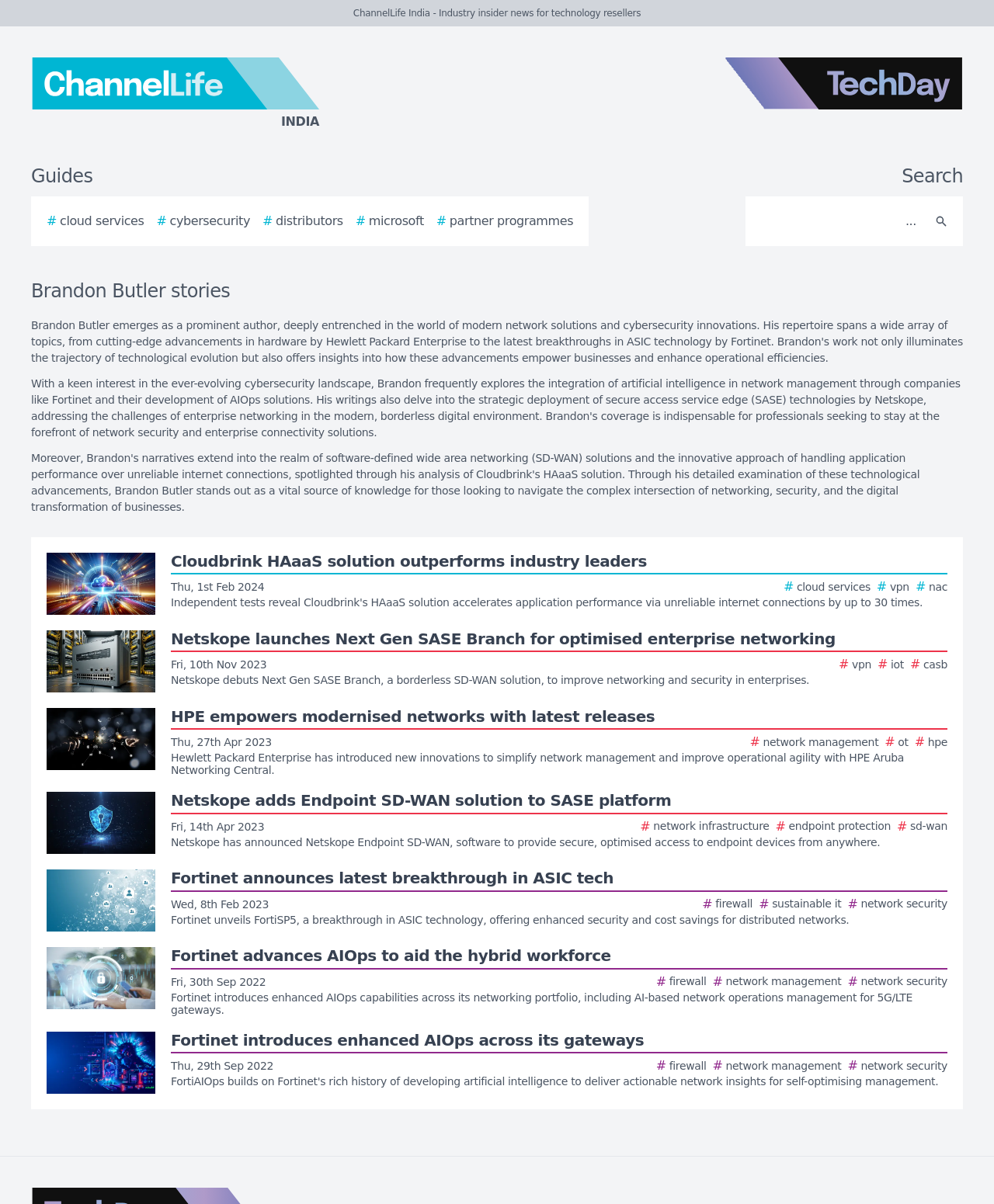Please determine the bounding box coordinates for the element that should be clicked to follow these instructions: "Click on the ChannelLife India logo".

[0.0, 0.048, 0.438, 0.109]